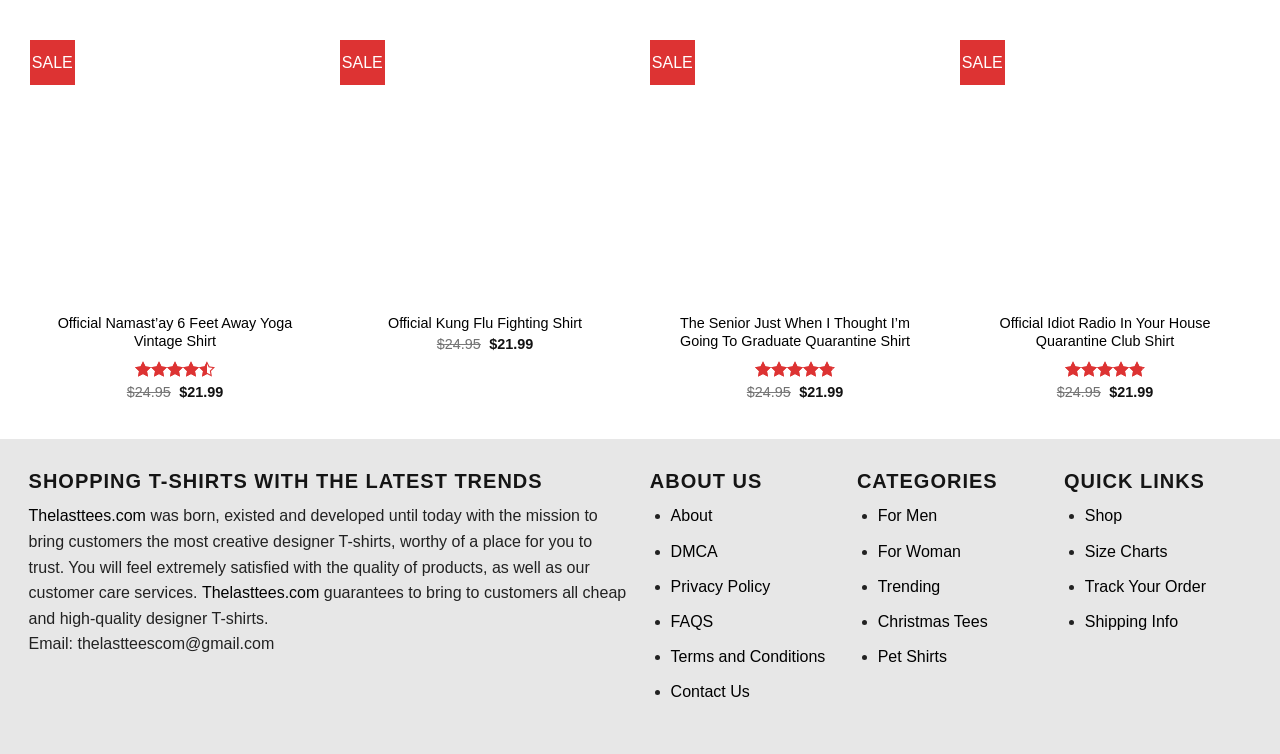Predict the bounding box of the UI element that fits this description: "parent_node: Add to wishlist aria-label="Wishlist"".

[0.701, 0.027, 0.726, 0.068]